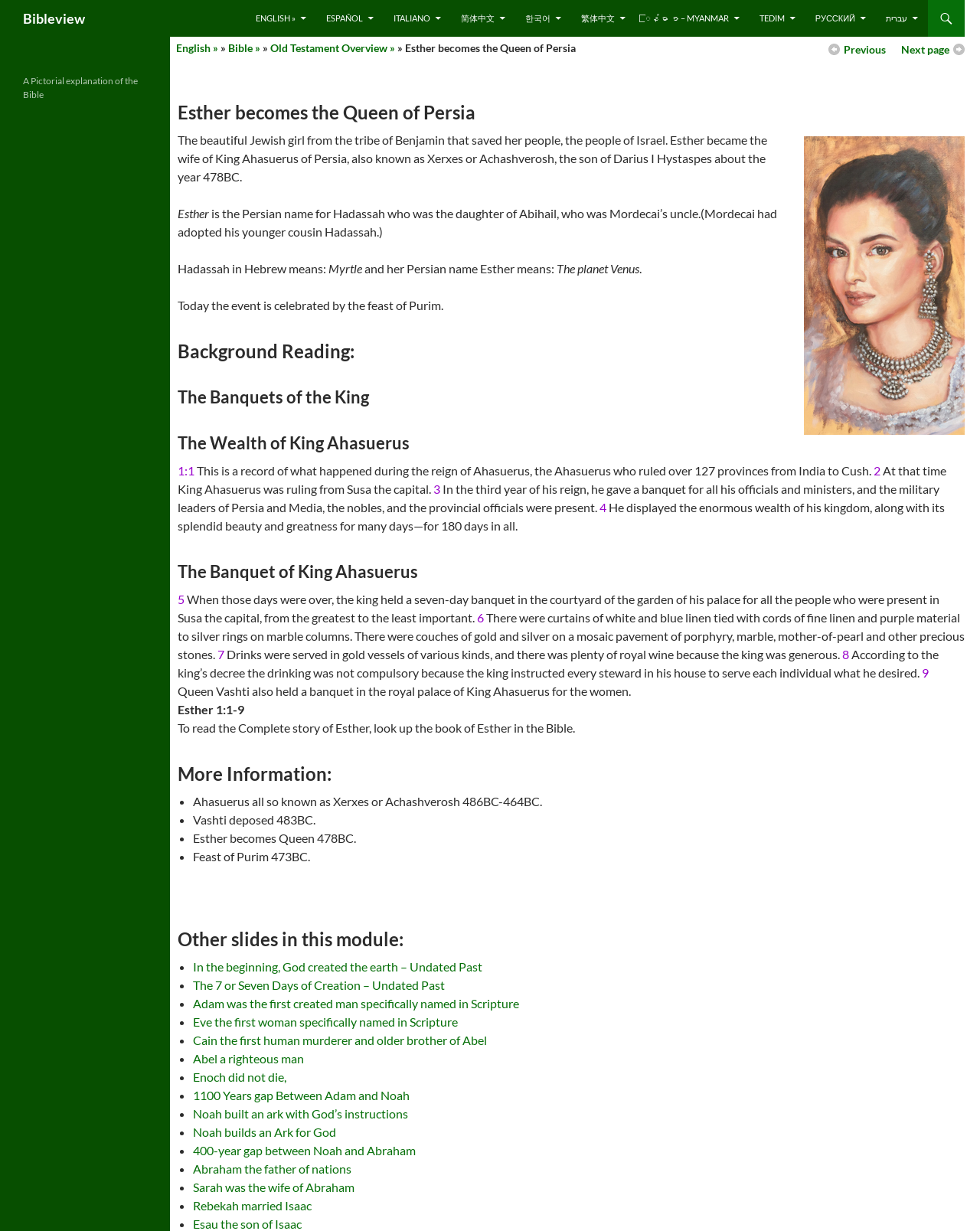Extract the bounding box coordinates of the UI element described: "Old Testament Overview »". Provide the coordinates in the format [left, top, right, bottom] with values ranging from 0 to 1.

[0.276, 0.034, 0.403, 0.044]